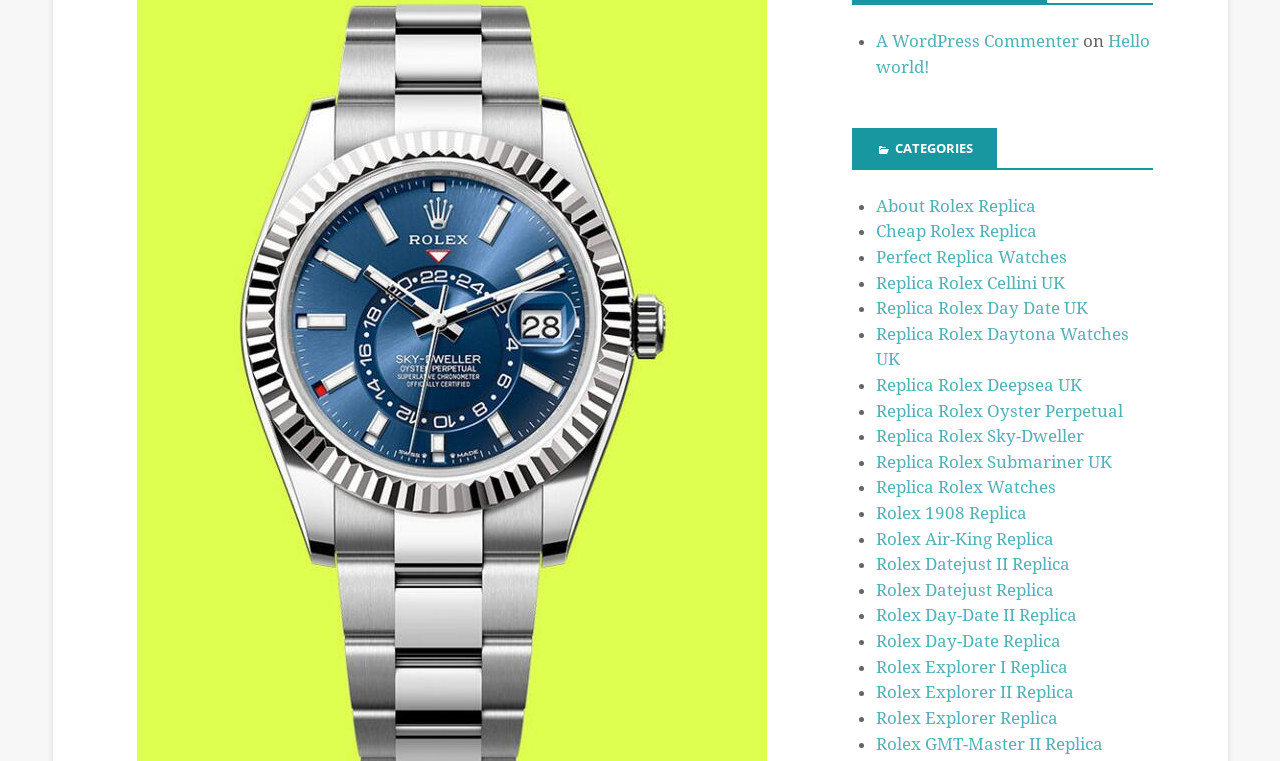Determine the bounding box coordinates of the region to click in order to accomplish the following instruction: "Click on 'A WordPress Commenter'". Provide the coordinates as four float numbers between 0 and 1, specifically [left, top, right, bottom].

[0.685, 0.041, 0.843, 0.067]